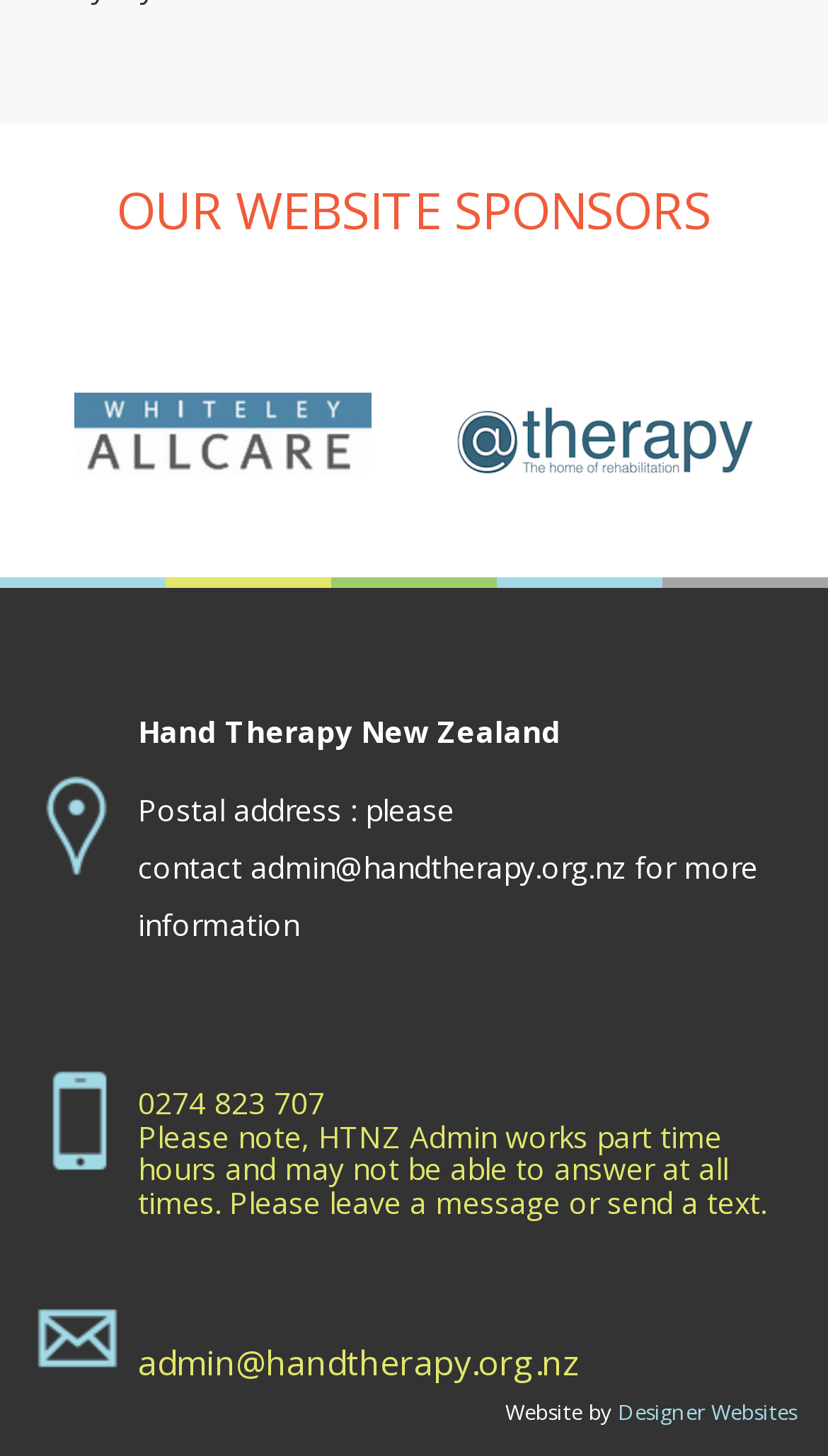Utilize the details in the image to give a detailed response to the question: What is the email address to contact for more information?

I found the answer by looking at the link element with the text 'admin@handtherapy.org.nz' which is located at [0.303, 0.582, 0.756, 0.61] coordinates. This element is also repeated at [0.167, 0.922, 0.7, 0.95] coordinates.